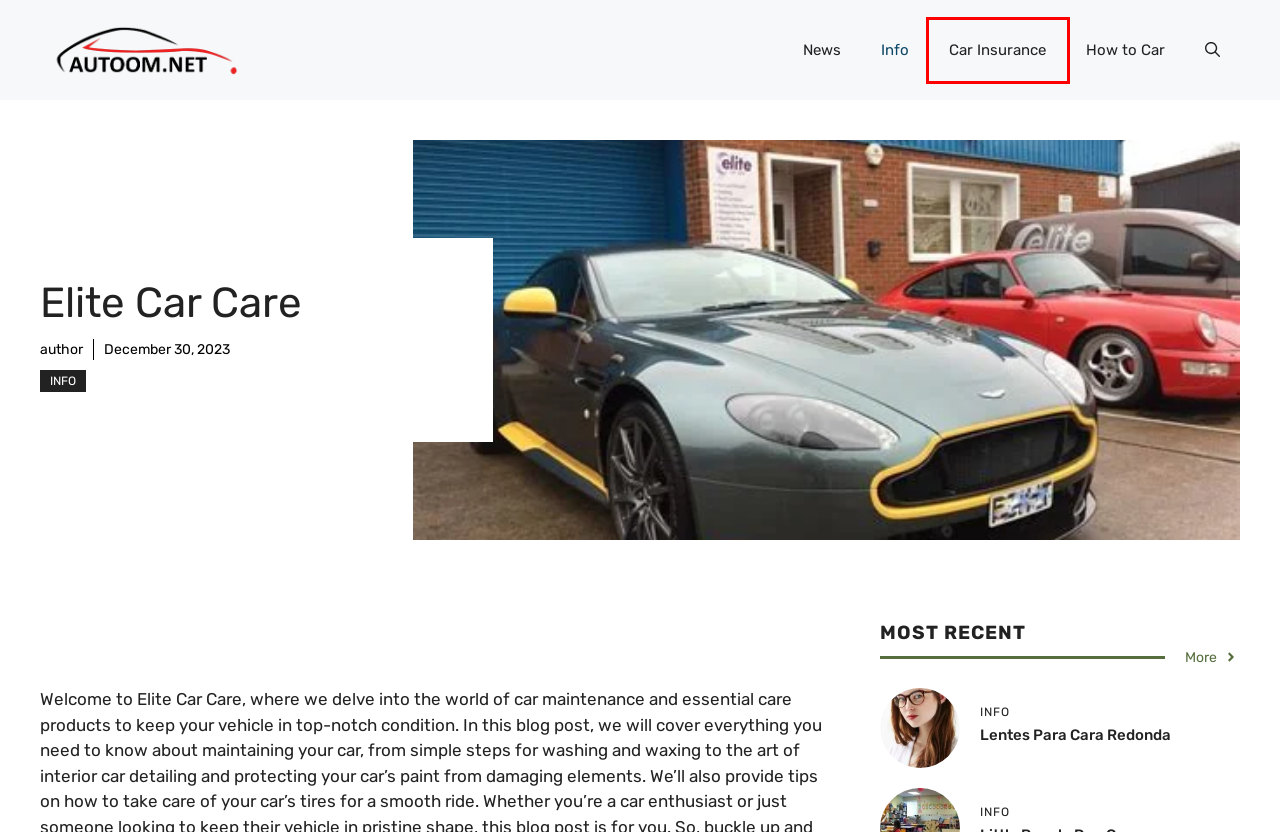You are looking at a screenshot of a webpage with a red bounding box around an element. Determine the best matching webpage description for the new webpage resulting from clicking the element in the red bounding box. Here are the descriptions:
A. Info - Autoom
B. Car Insurance - Autoom
C. Lentes Para Cara Redonda - Autoom
D. Jiffy Car Wash - Autoom
E. Terms of Use - Autoom
F. How to Car - Autoom
G. News - Autoom
H. author -

B